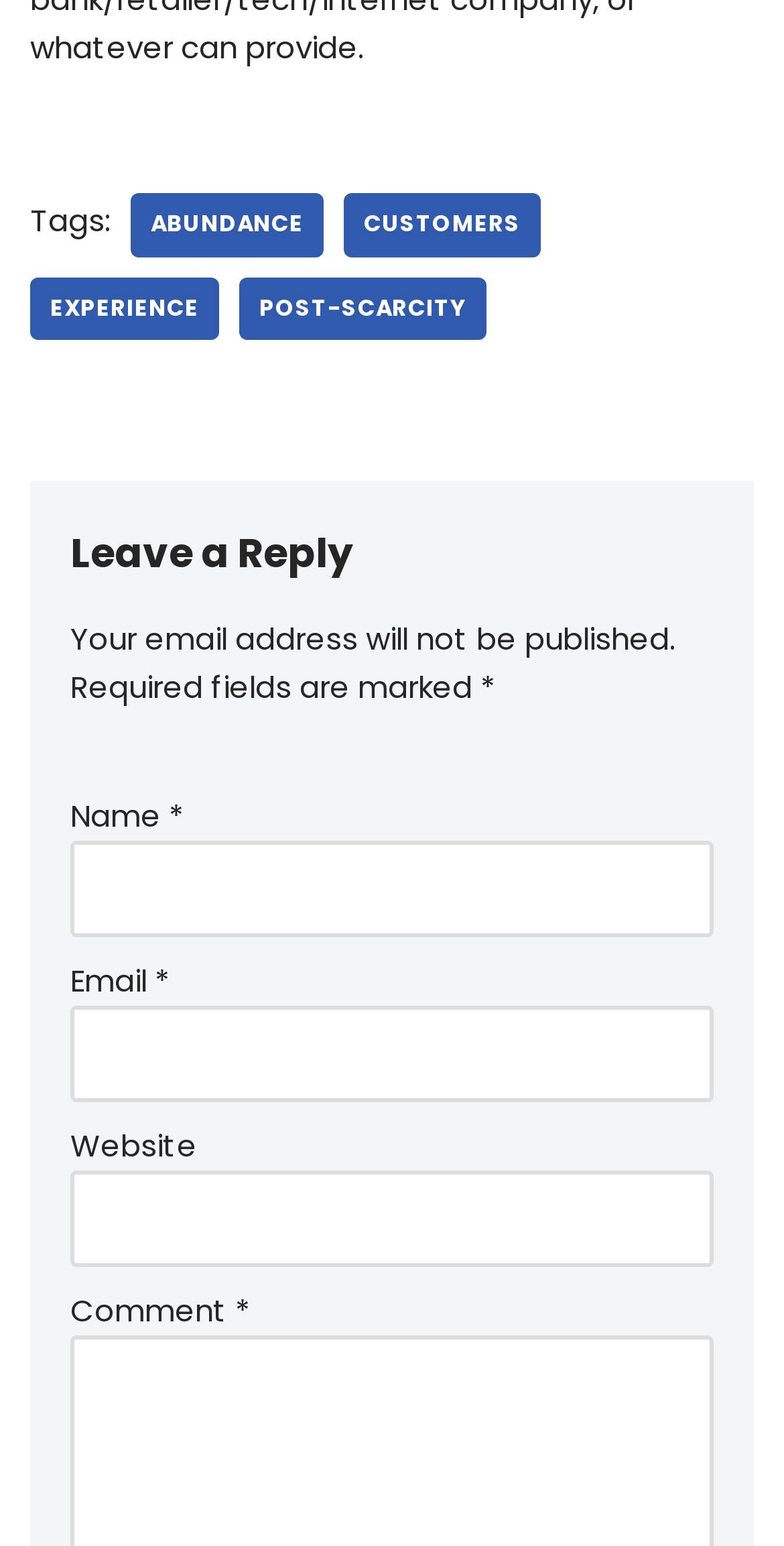With reference to the screenshot, provide a detailed response to the question below:
What is the purpose of the 'Required fields are marked' note?

The note 'Required fields are marked' is a static text that informs users that certain fields in the comment form are required to be filled in. This note is likely intended to help users understand which fields are mandatory to leave a comment.